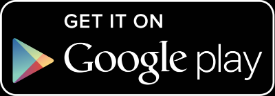What platform is the app available on?
Using the details from the image, give an elaborate explanation to answer the question.

The design of the call-to-action button emphasizes the Google Play branding, ensuring users recognize the platform where the app is available, which is a key aspect of the organization's efforts to encourage mobile app downloads.